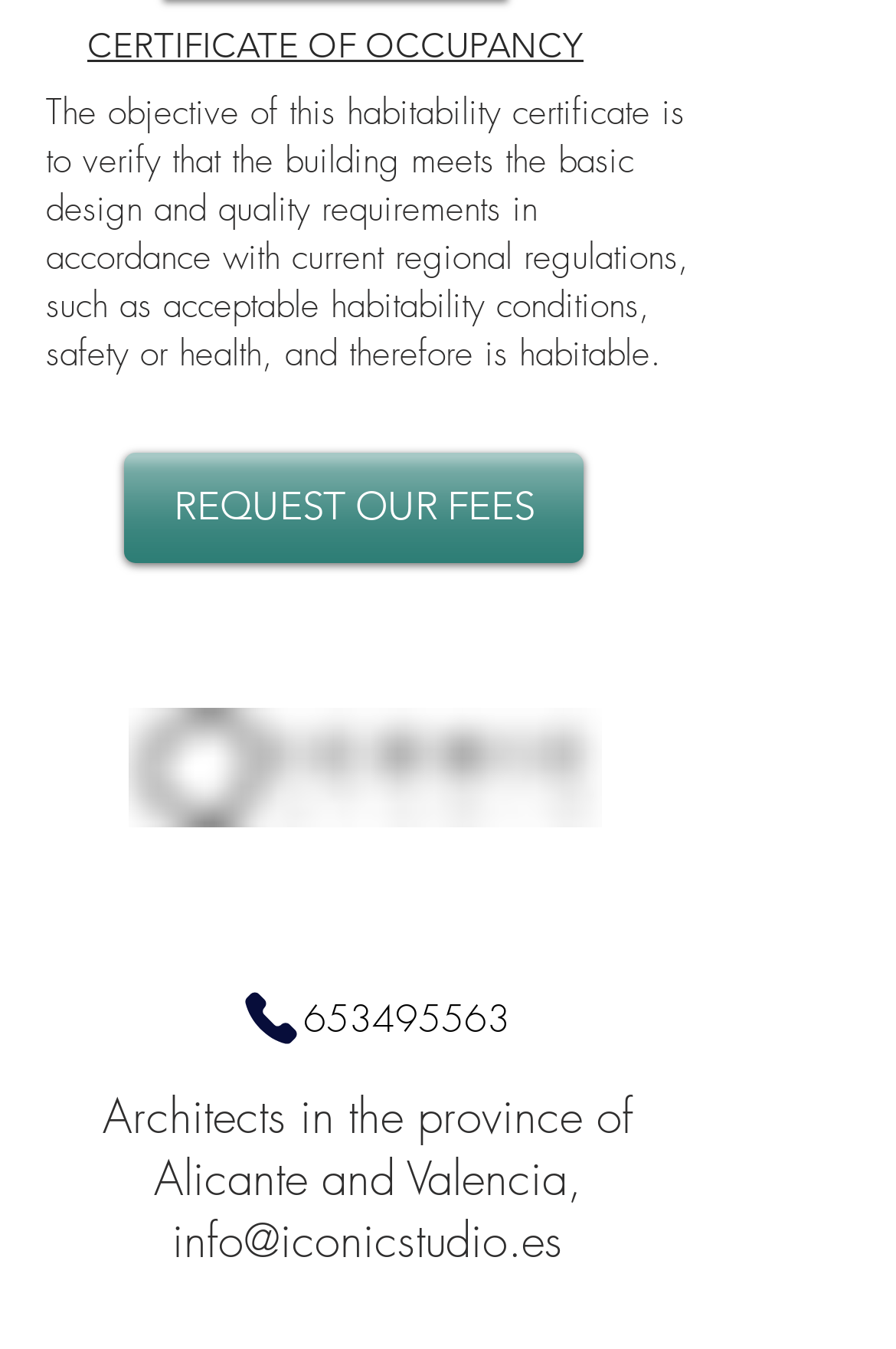What can be requested from the architects? Observe the screenshot and provide a one-word or short phrase answer.

Fees